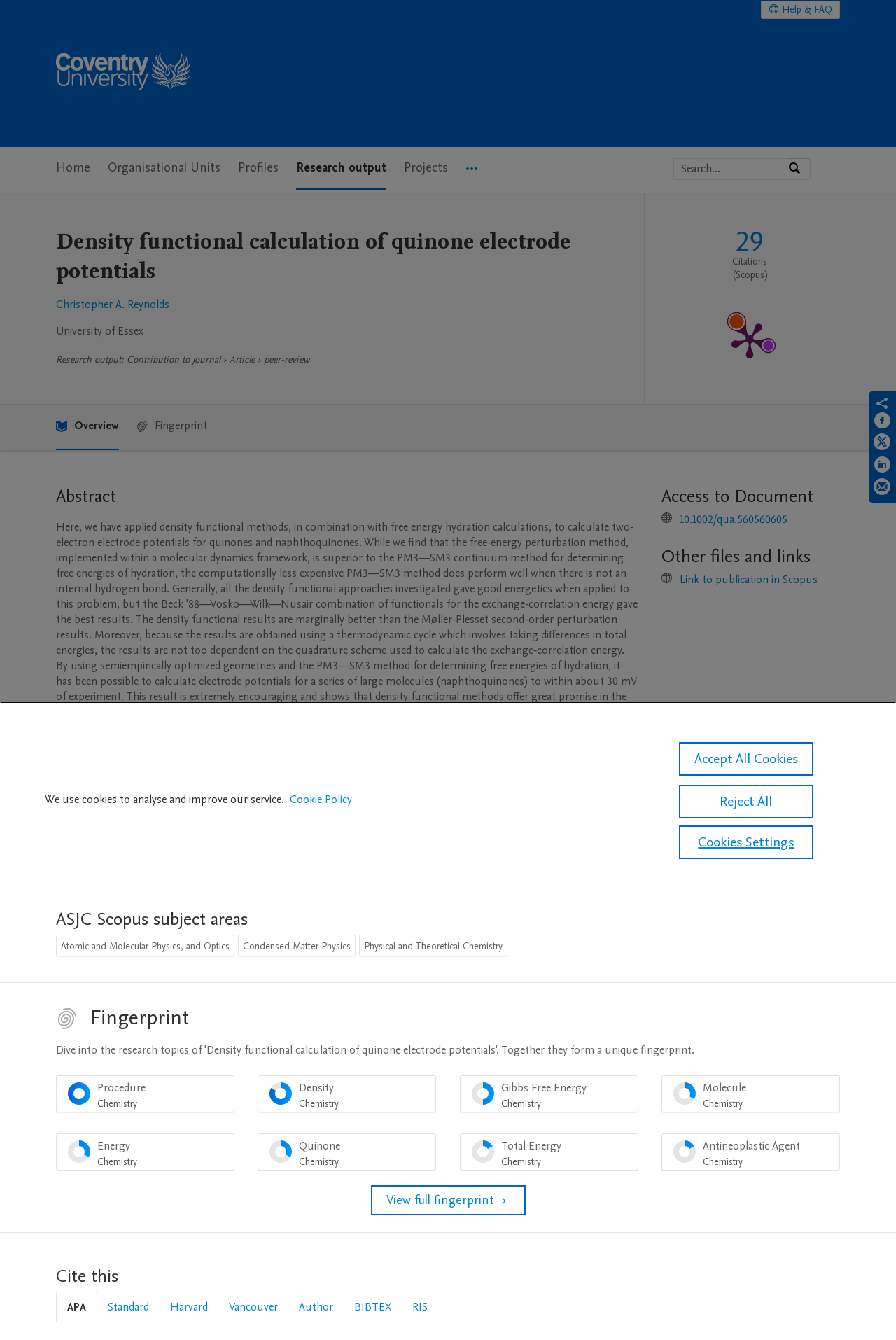What is the name of the university?
Please give a detailed and elaborate answer to the question.

I found the answer by looking at the top-left corner of the webpage, where the university logo and name are displayed.